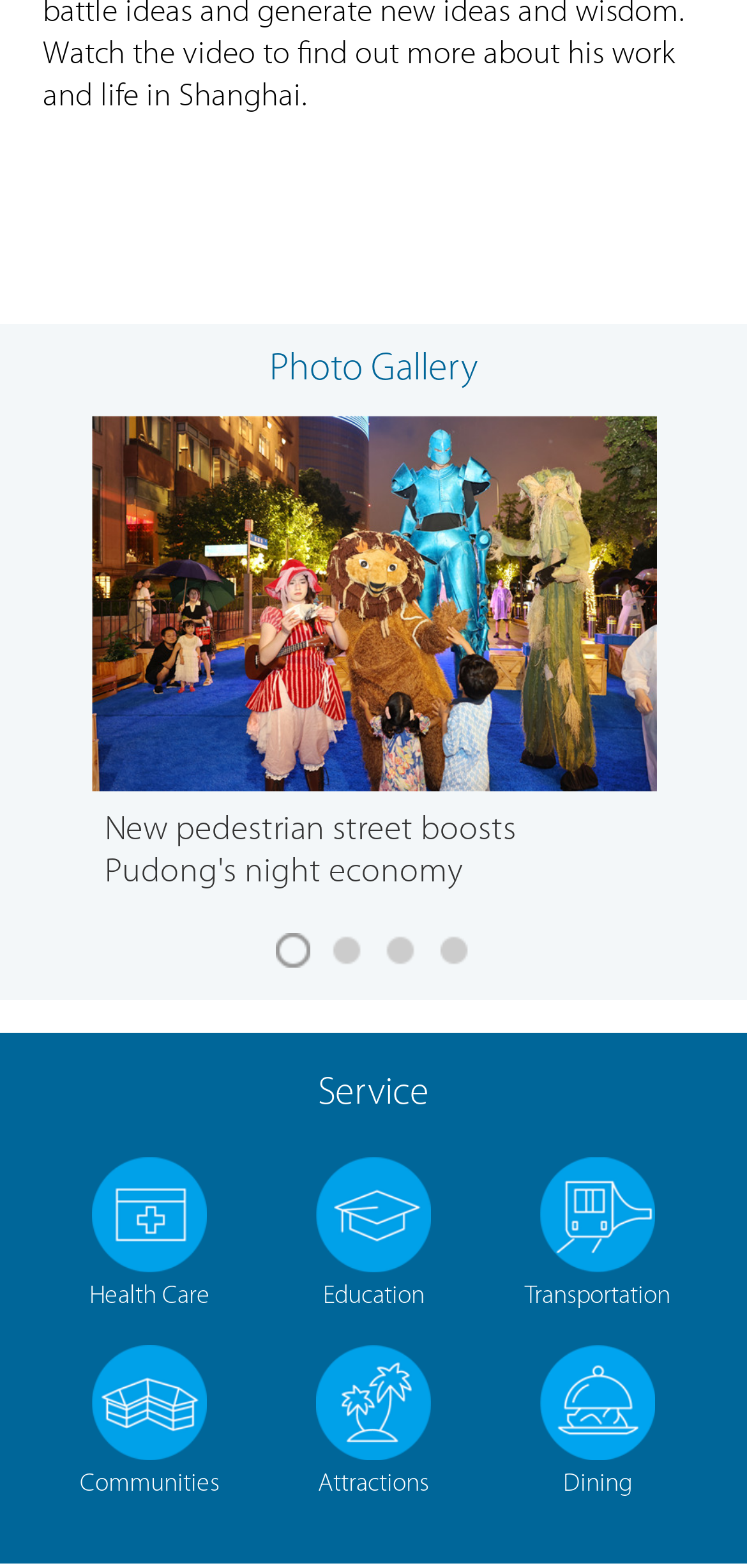Please identify the bounding box coordinates of where to click in order to follow the instruction: "Learn about Attractions".

[0.35, 0.857, 0.65, 0.956]